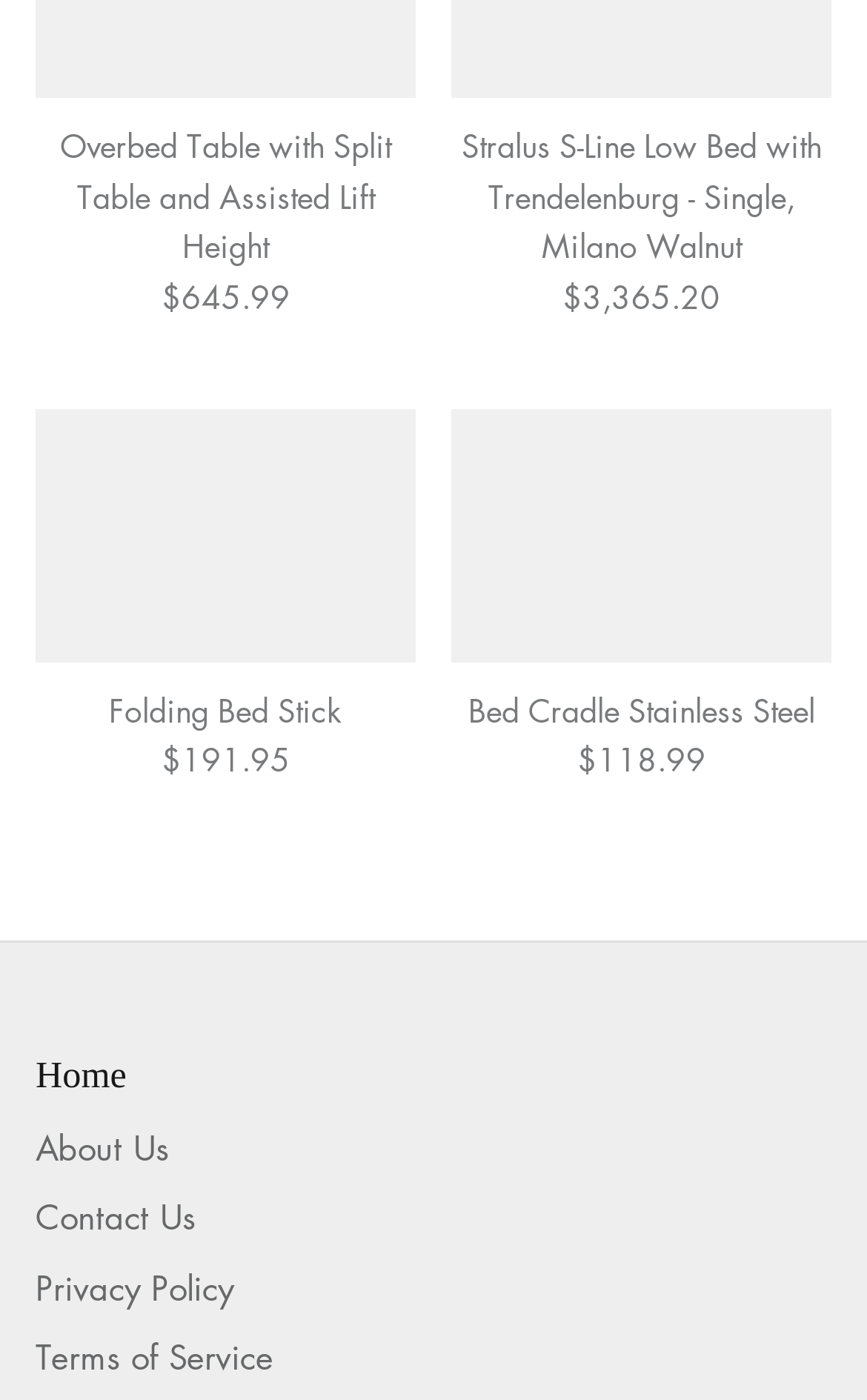How many navigation links are at the bottom of the page?
Please respond to the question with a detailed and thorough explanation.

I counted the number of links at the bottom of the page, which are 'About Us', 'Contact Us', 'Privacy Policy', and 'Terms of Service'. There are 4 navigation links in total.